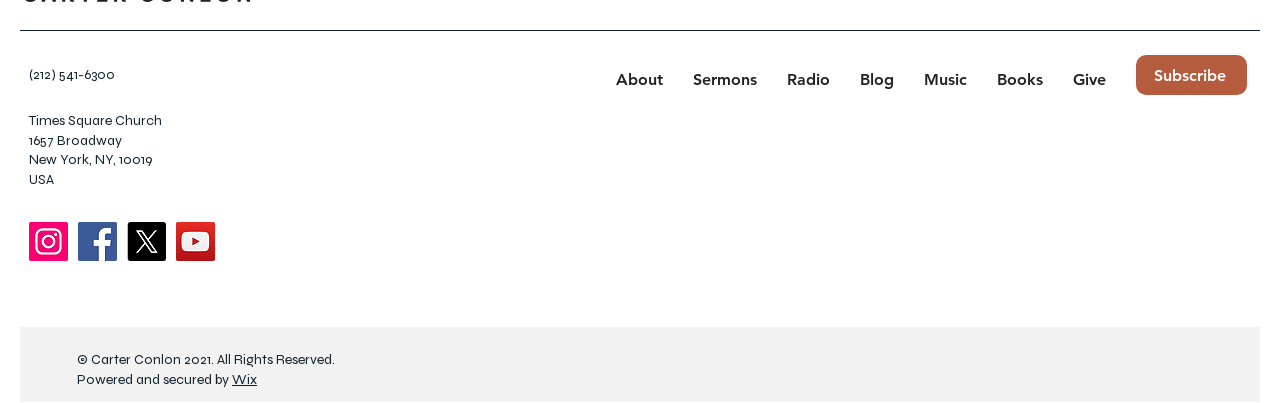What social media platforms does Times Square Church have?
Kindly offer a comprehensive and detailed response to the question.

I found the social media links by looking at the 'Social Bar' section of the webpage, which is located at the top-right corner. The section contains four links, each with an image icon representing a different social media platform. The links are arranged horizontally, and their bounding box coordinates are [0.023, 0.552, 0.053, 0.649], [0.061, 0.552, 0.091, 0.649], [0.099, 0.552, 0.13, 0.649], and [0.138, 0.552, 0.168, 0.649] respectively.